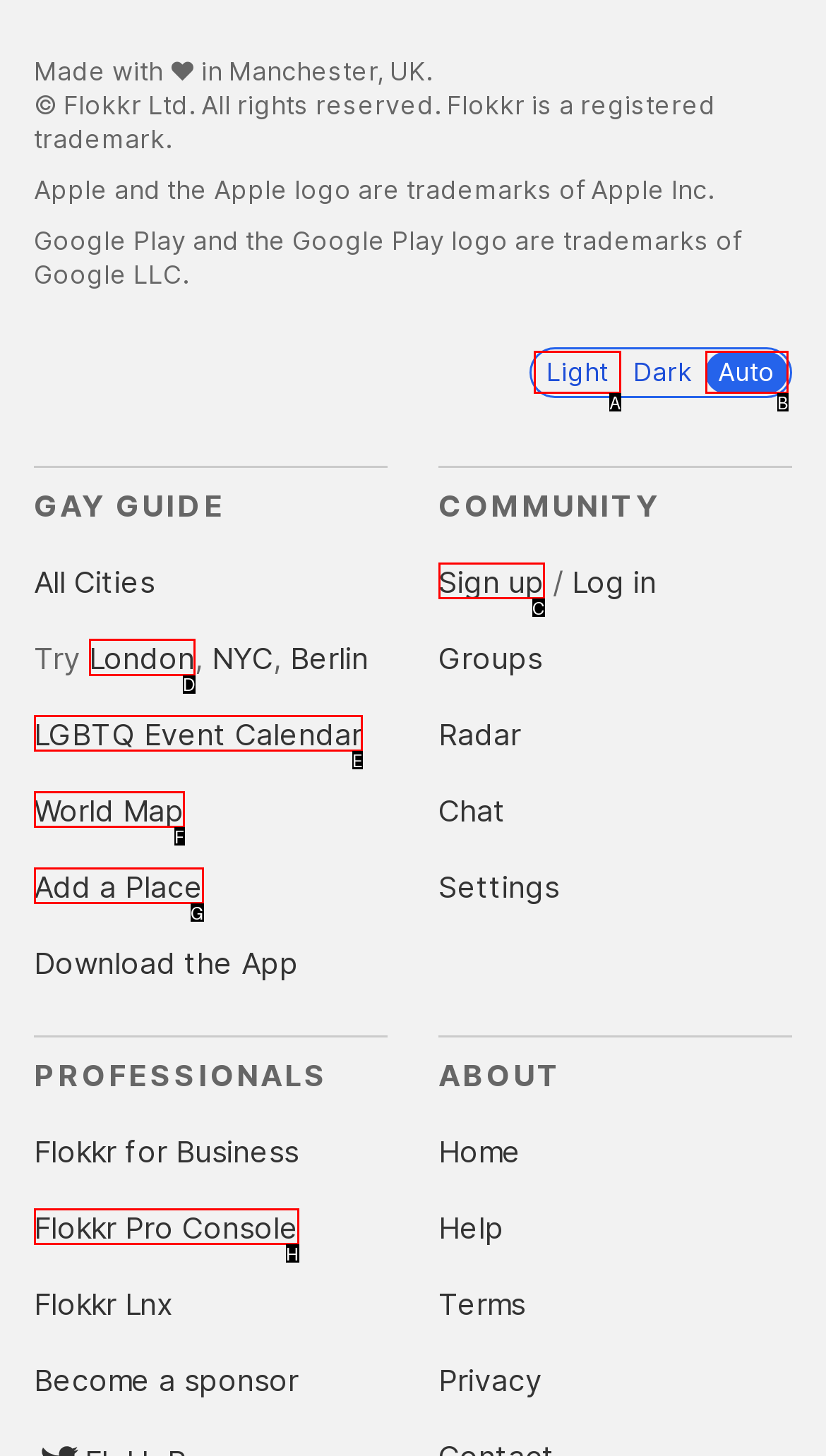Tell me the letter of the UI element I should click to accomplish the task: Go to London based on the choices provided in the screenshot.

D